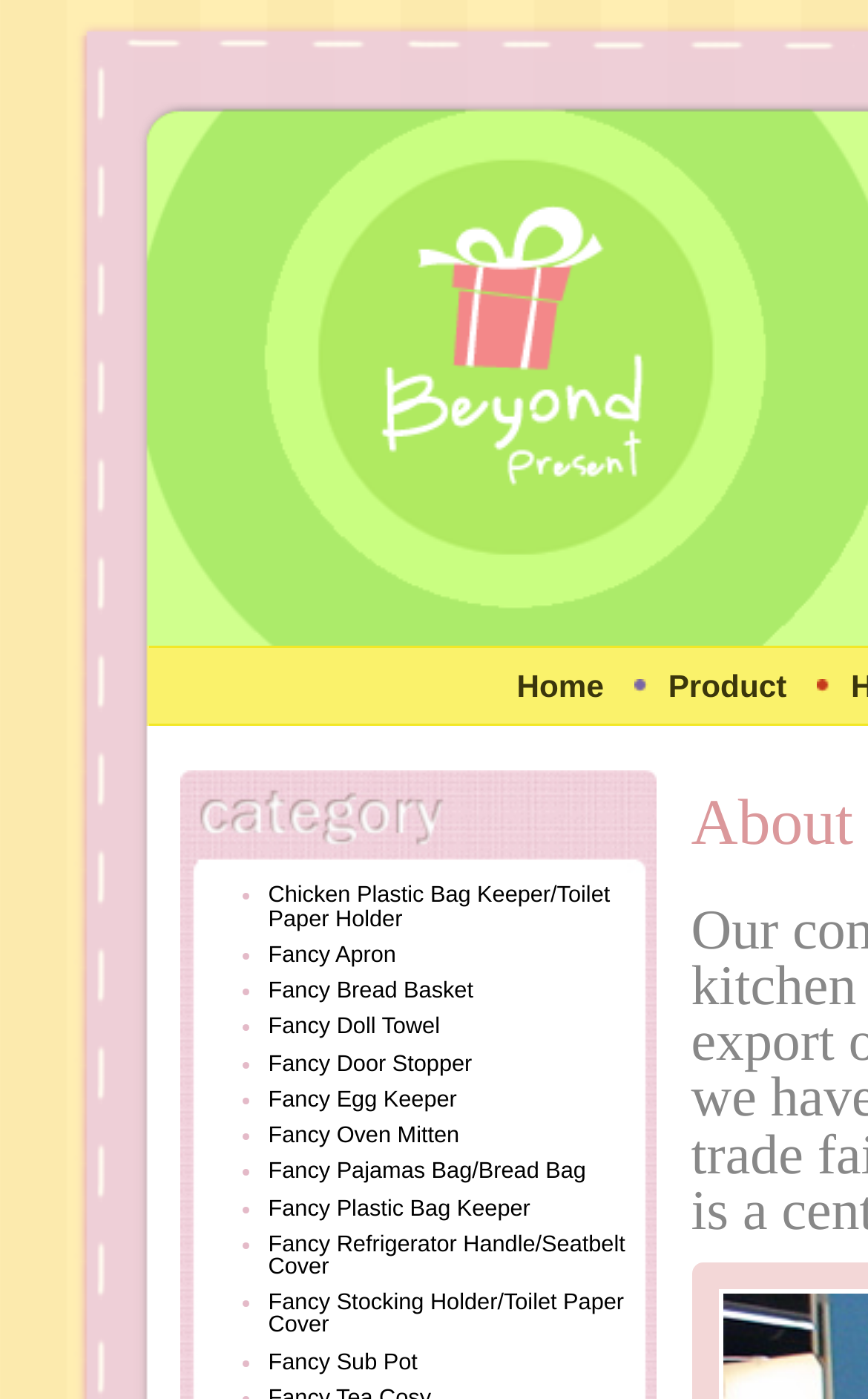Provide the bounding box coordinates of the HTML element this sentence describes: "title="Beyond Present Home"". The bounding box coordinates consist of four float numbers between 0 and 1, i.e., [left, top, right, bottom].

[0.386, 0.306, 0.796, 0.363]